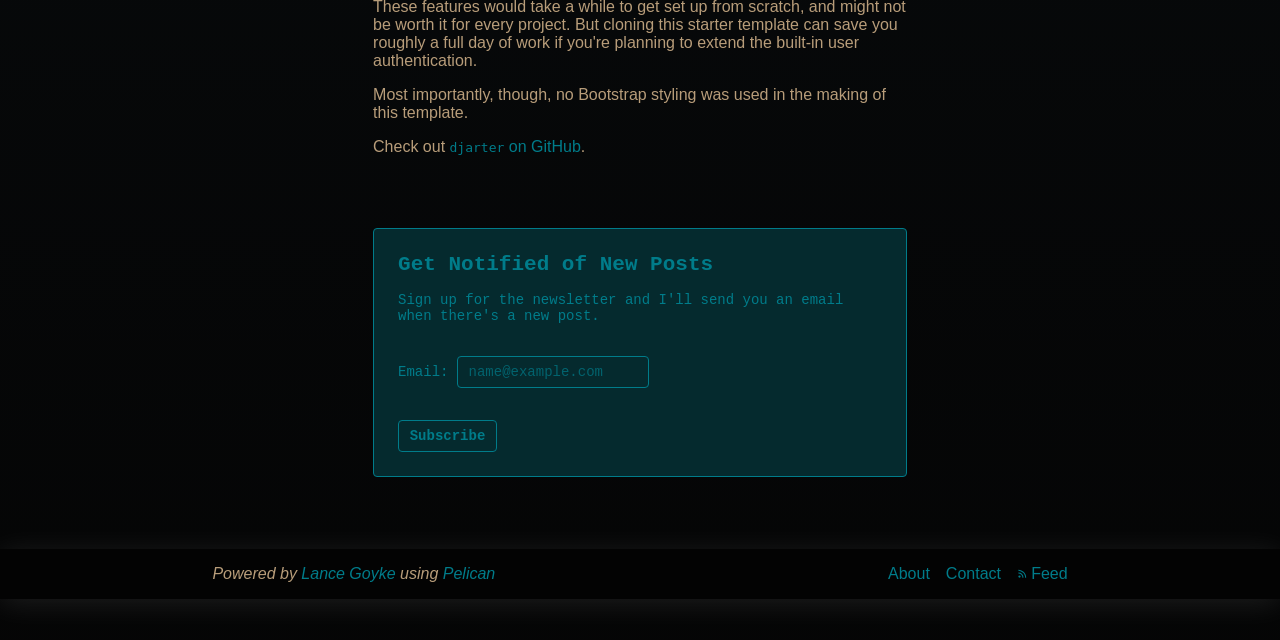Based on the element description: "name="subscribe" value="Subscribe"", identify the bounding box coordinates for this UI element. The coordinates must be four float numbers between 0 and 1, listed as [left, top, right, bottom].

[0.311, 0.657, 0.388, 0.707]